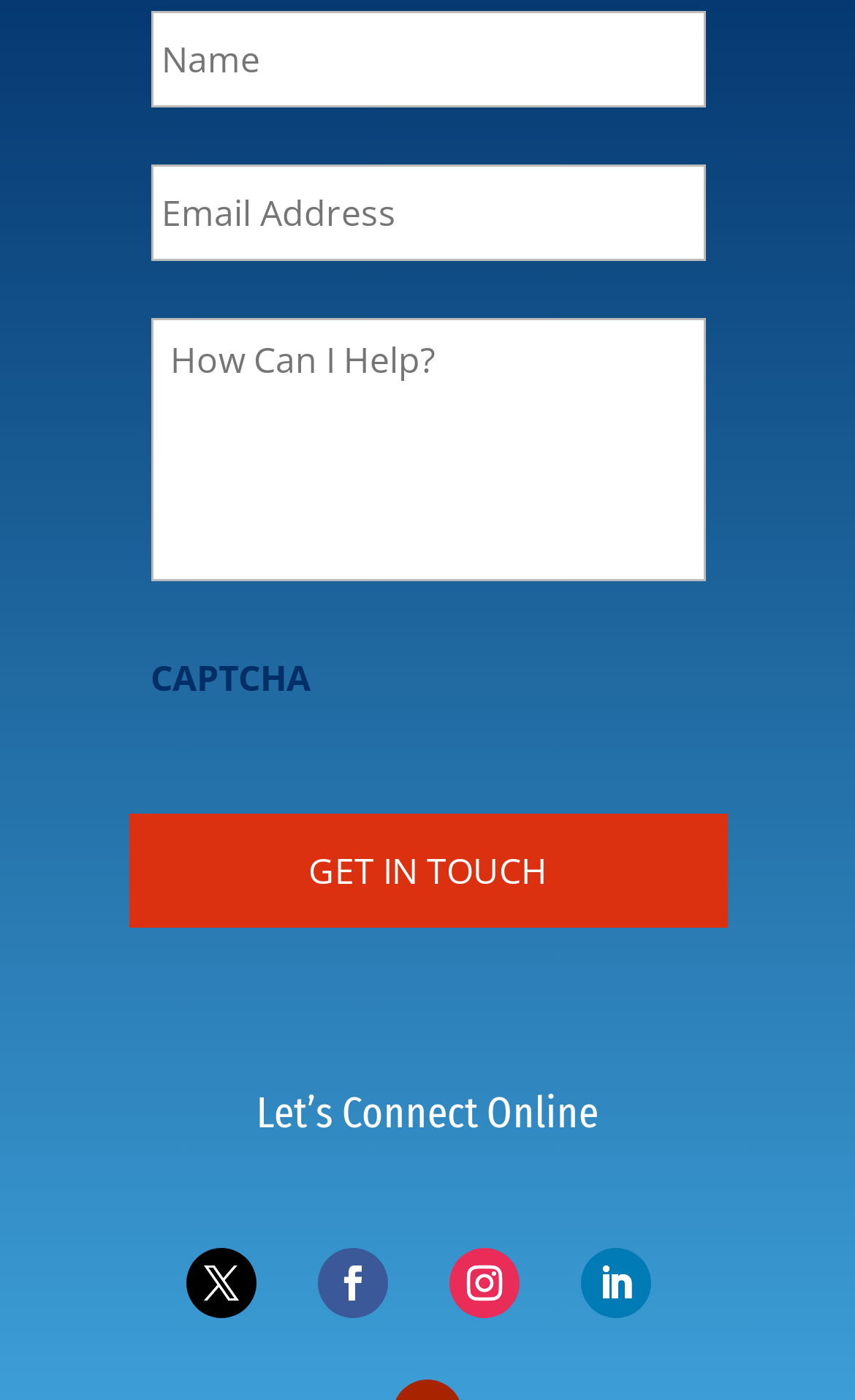Determine the bounding box coordinates of the area to click in order to meet this instruction: "Enter your name".

[0.176, 0.008, 0.824, 0.077]